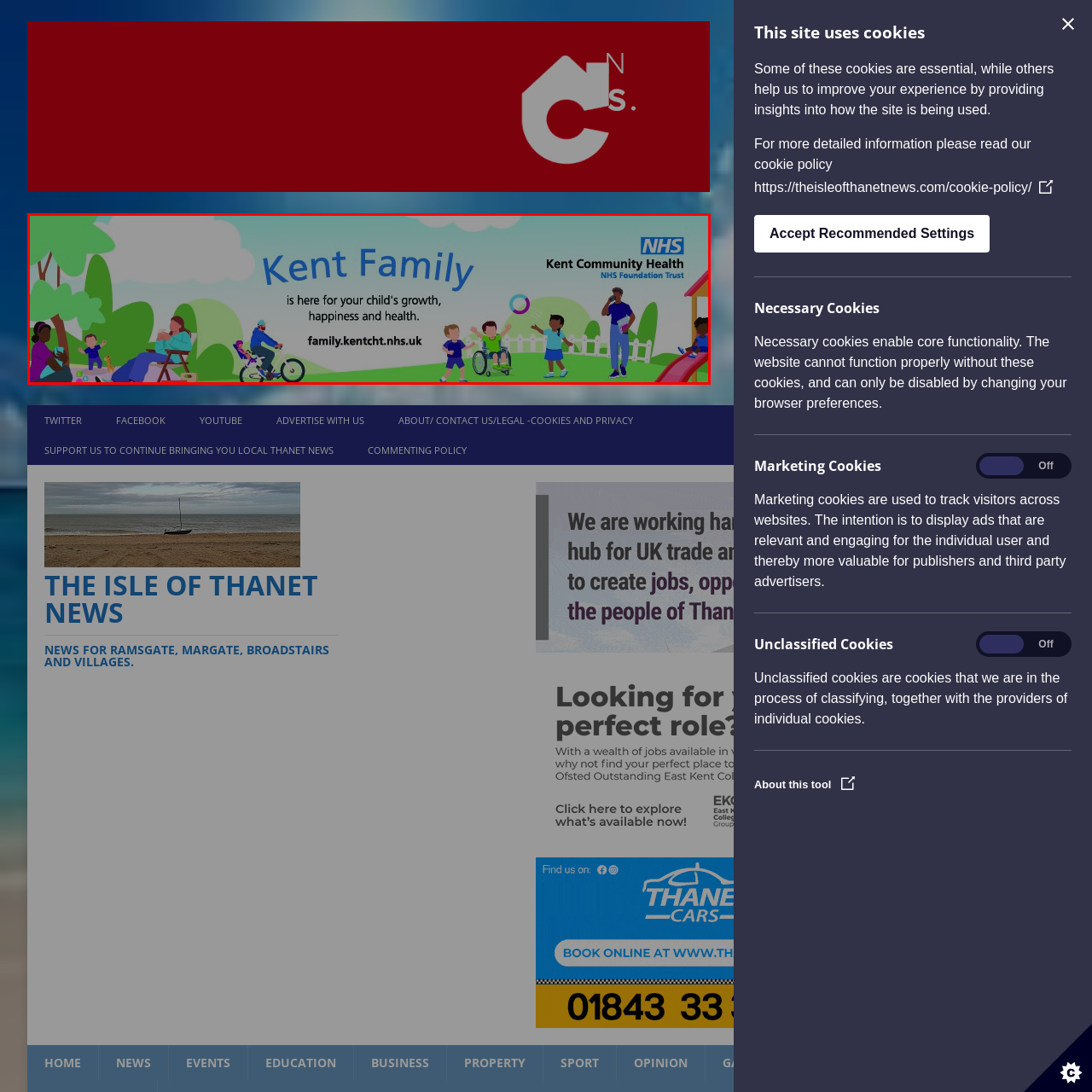Inspect the image surrounded by the red border and give a one-word or phrase answer to the question:
What is the background of the illustration?

Rolling hills and soft clouds